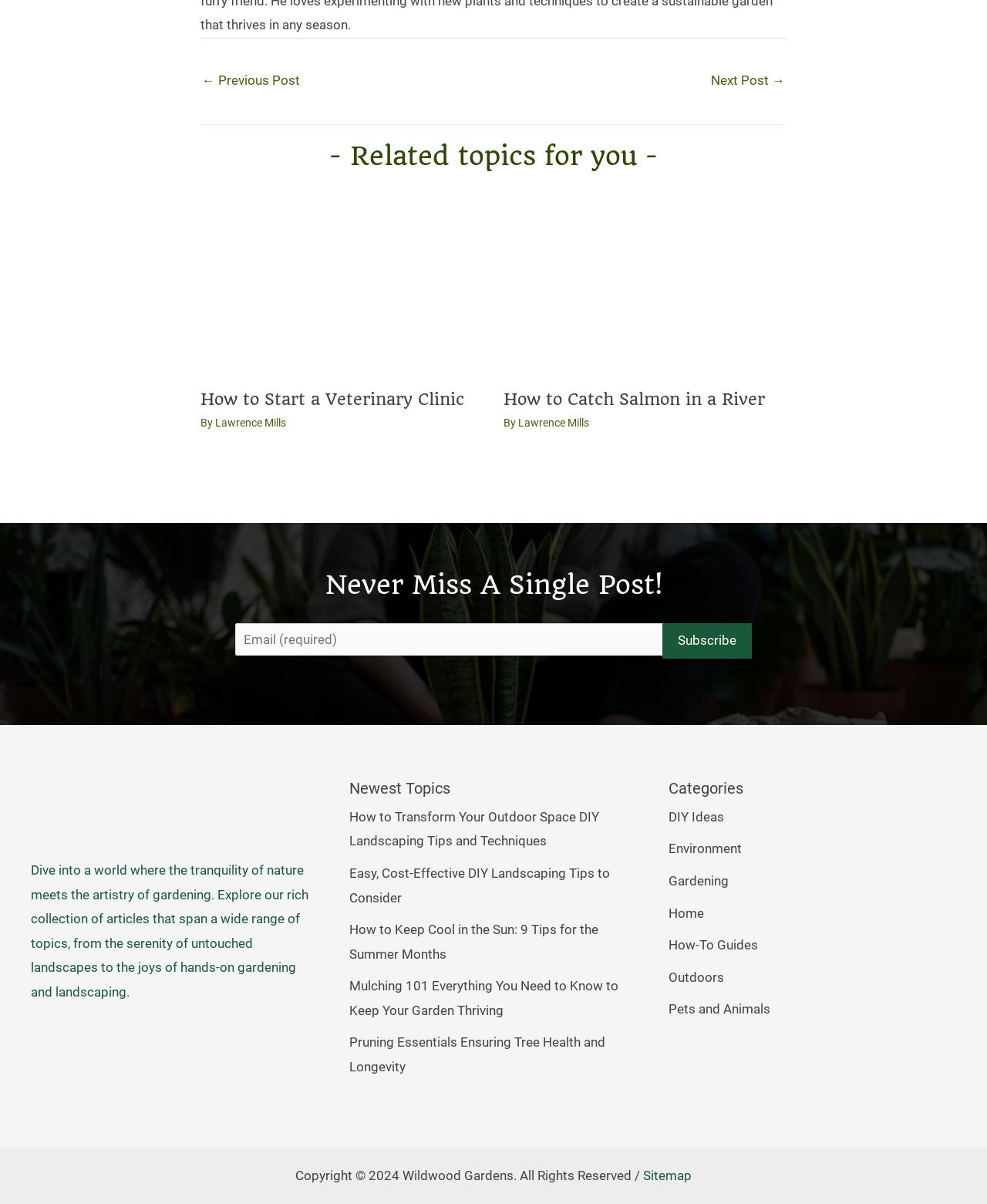What is the name of the website?
Provide a detailed answer to the question, using the image to inform your response.

The name of the website is 'Wildwood Gardens', which is mentioned in the footer section of the page, along with the copyright information.